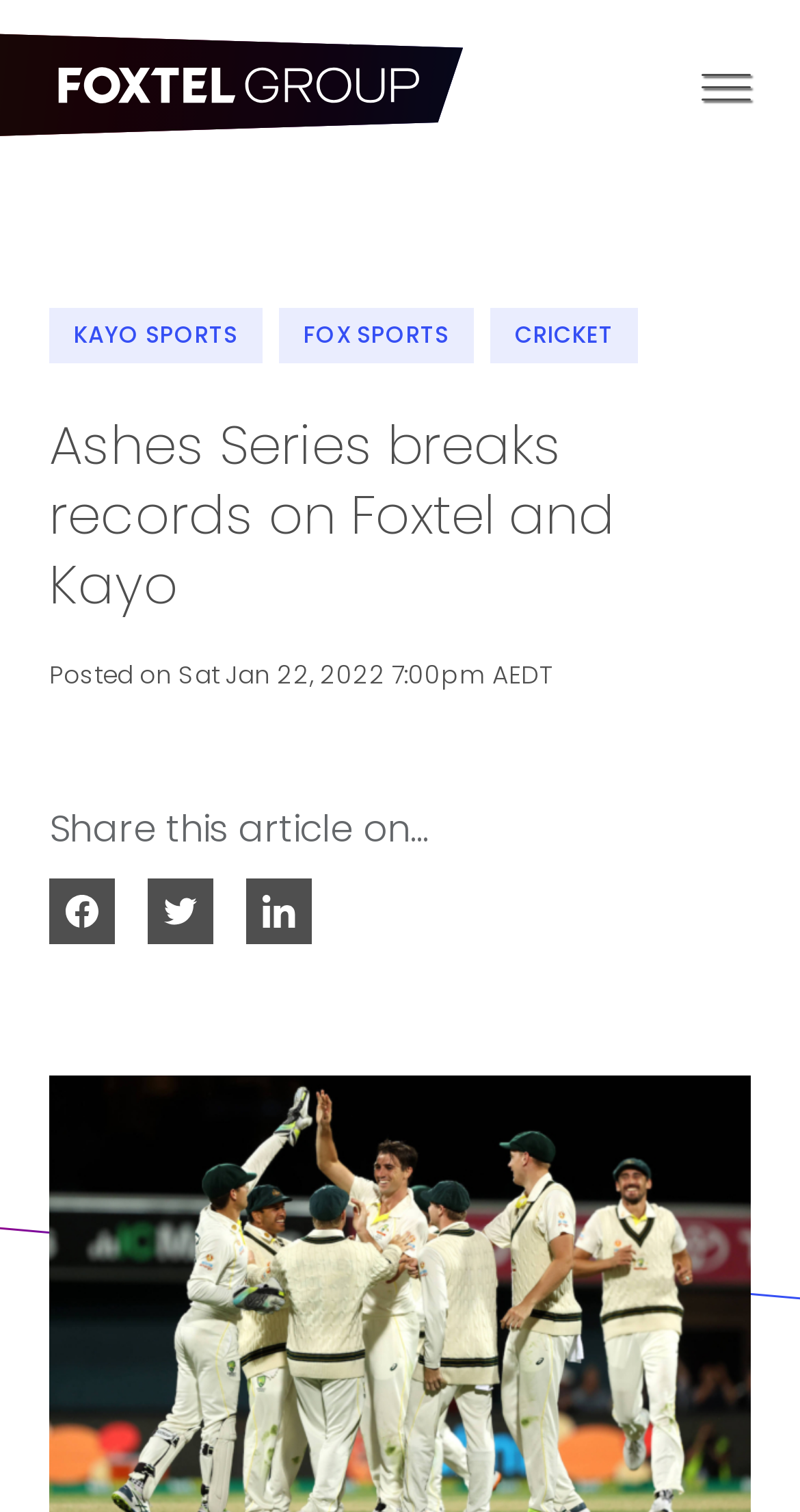Kindly determine the bounding box coordinates of the area that needs to be clicked to fulfill this instruction: "Share this article on Facebook".

[0.062, 0.581, 0.144, 0.625]